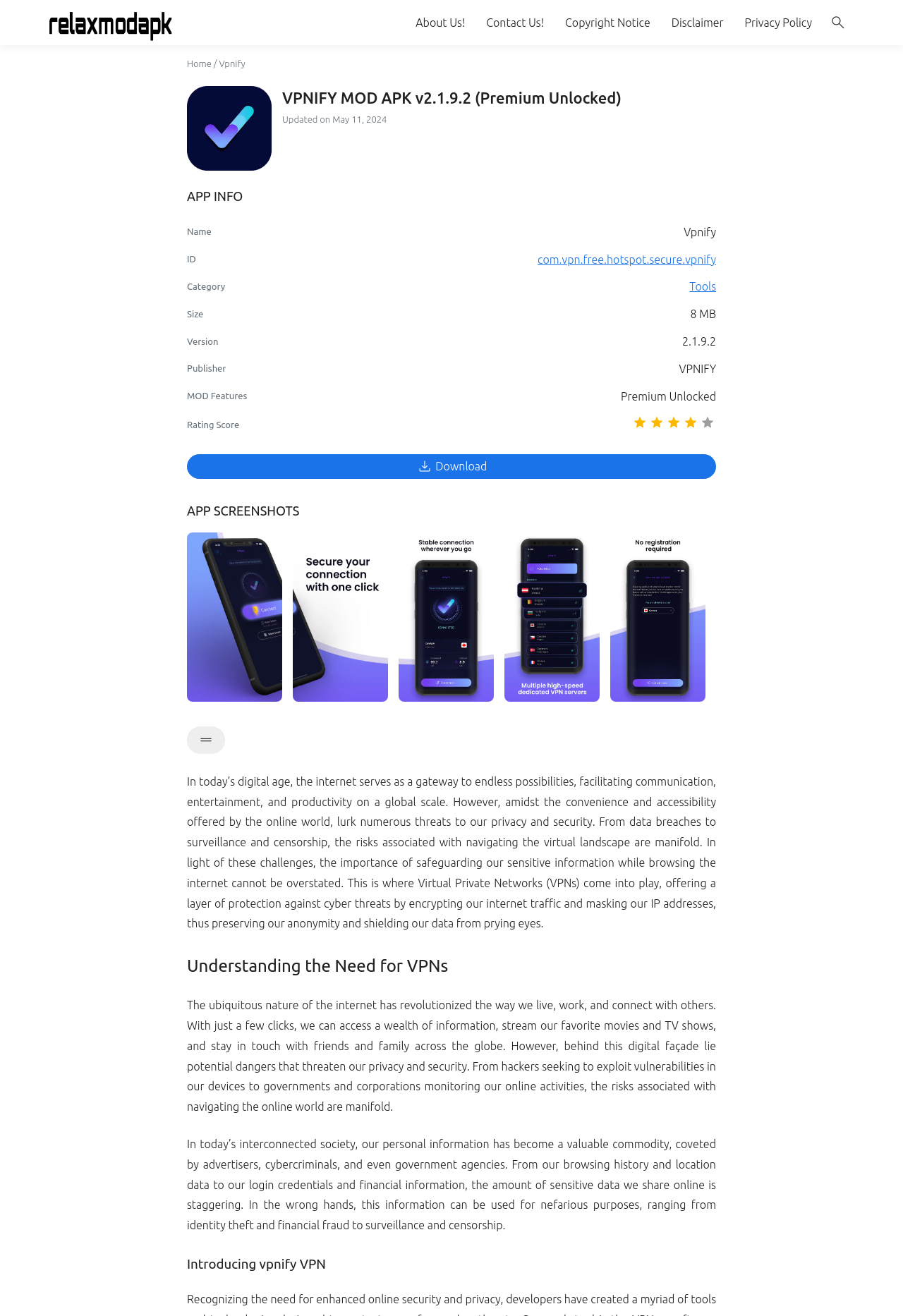Answer in one word or a short phrase: 
What is the version of the app?

2.1.9.2